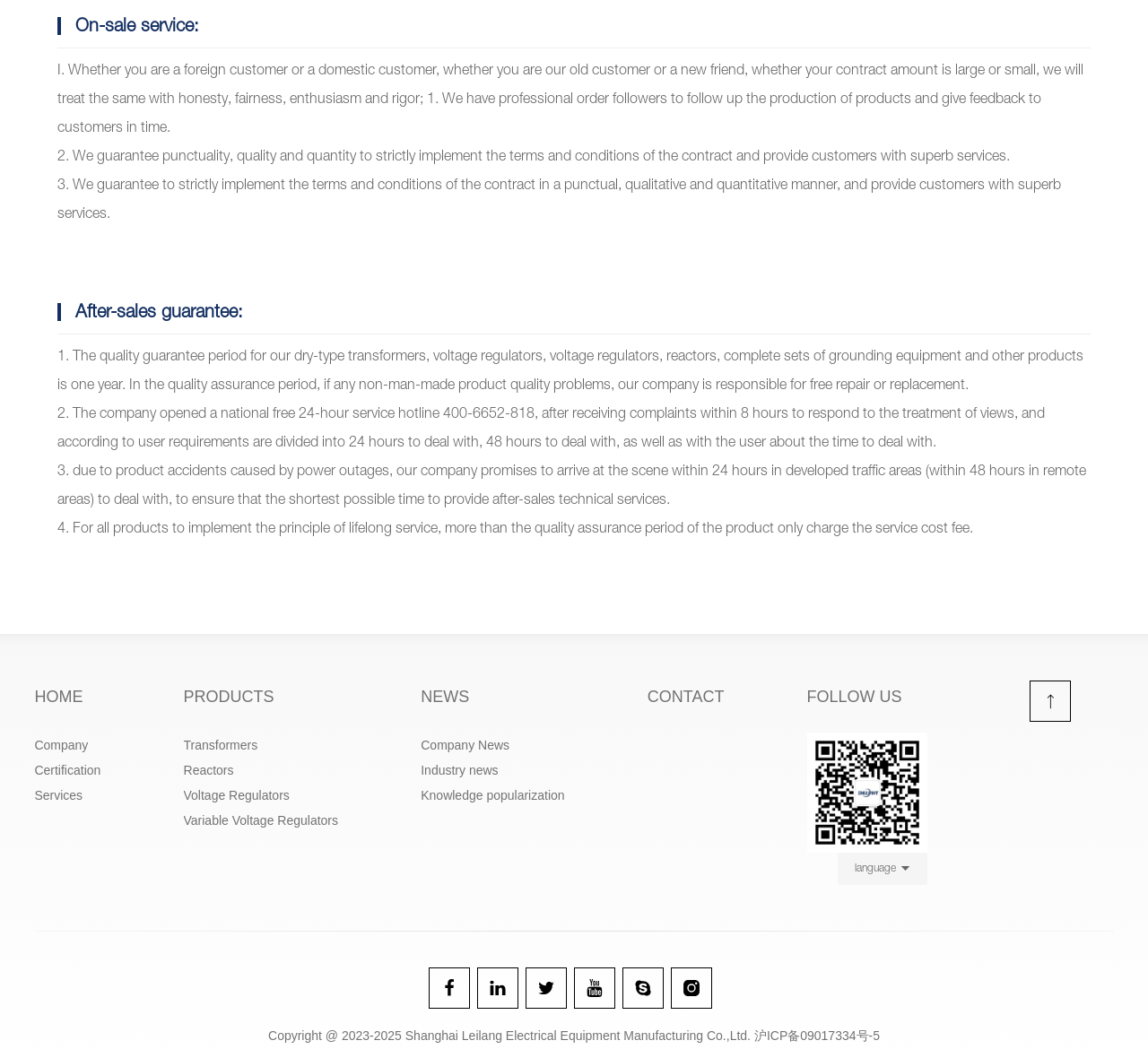Please identify the bounding box coordinates of the element that needs to be clicked to execute the following command: "Follow the company on social media". Provide the bounding box using four float numbers between 0 and 1, formatted as [left, top, right, bottom].

[0.703, 0.692, 0.807, 0.806]